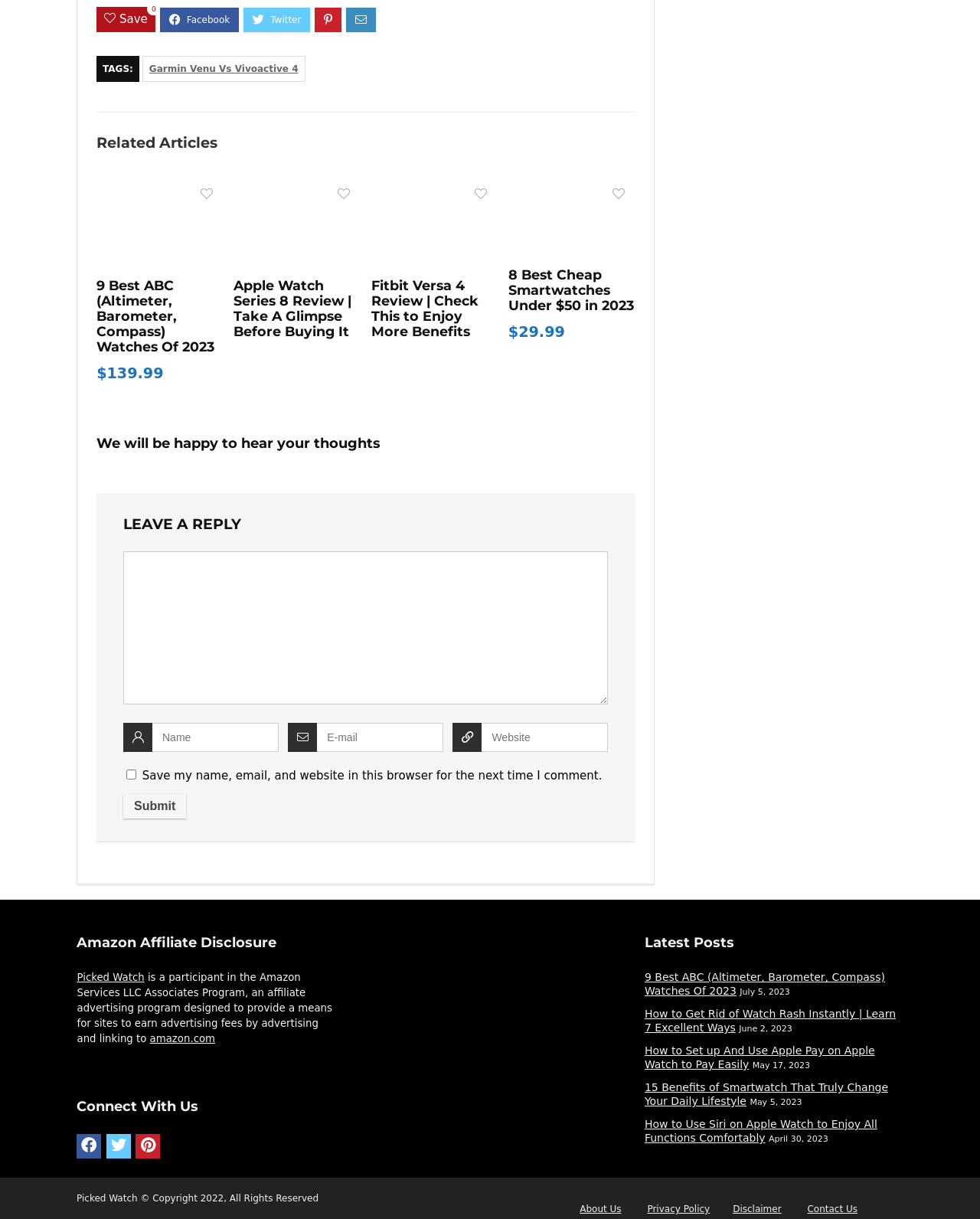Given the following UI element description: "alt="Best ABC Watches"", find the bounding box coordinates in the webpage screenshot.

[0.099, 0.15, 0.227, 0.162]